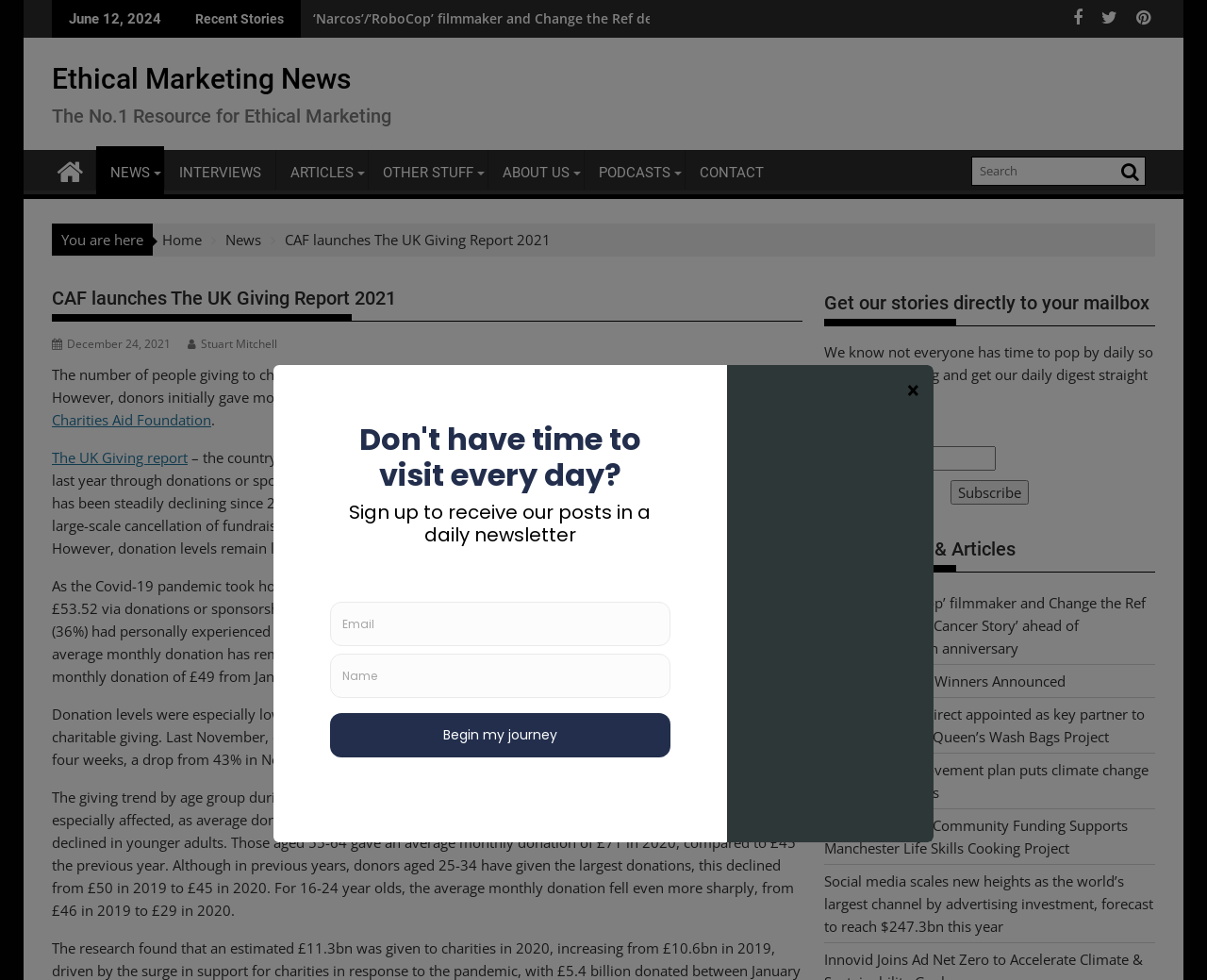What type of content is listed under 'Latest News & Articles'?
Answer the question with as much detail as you can, using the image as a reference.

I found a section with a heading 'Latest News & Articles' that lists several links with titles such as '‘Narcos’/‘RoboCop’ filmmaker and Change the Ref debut ‘American Cancer Story’ ahead of Columbine’s 25th anniversary'. These titles suggest that the content listed under this section is news articles.